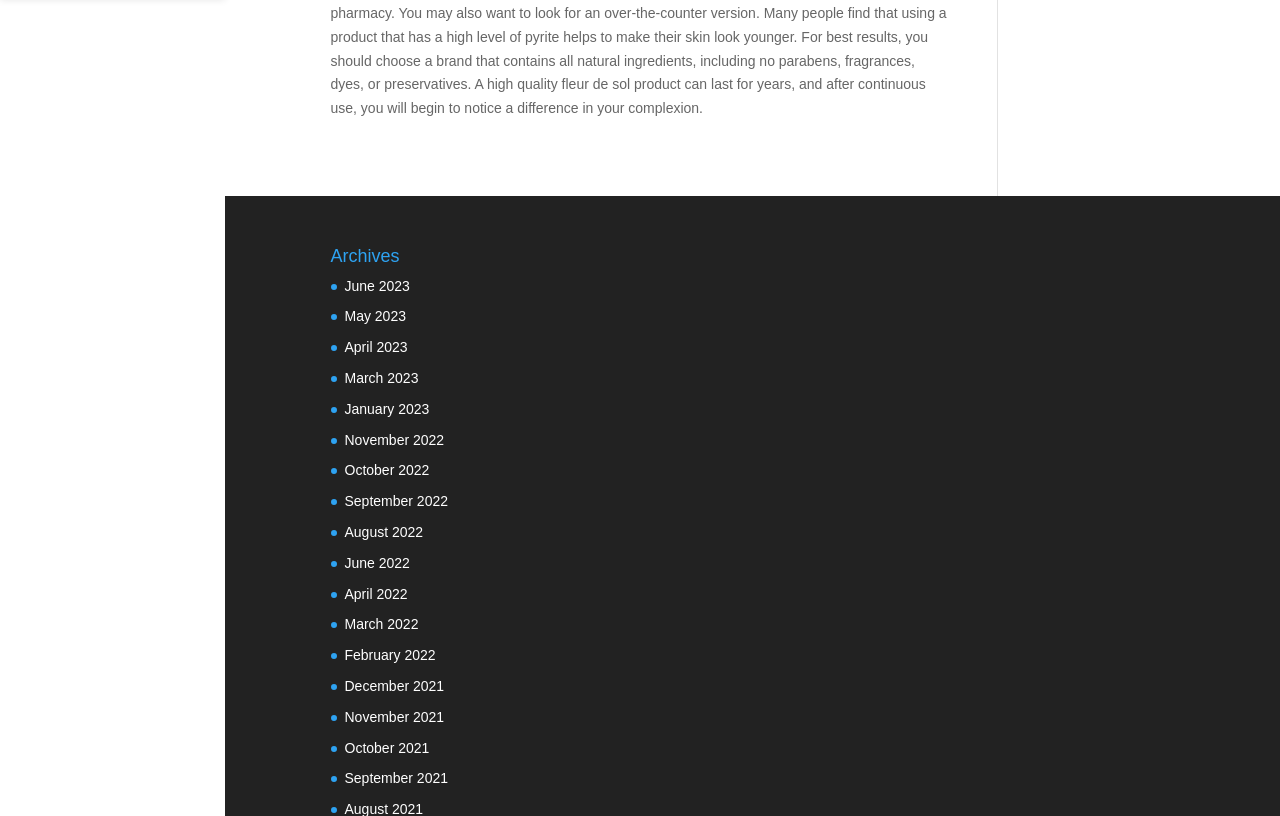Utilize the details in the image to thoroughly answer the following question: How many months are listed from the year 2022?

I can count the number of links that correspond to months in the year 2022, which are June 2022, April 2022, March 2022, February 2022, November 2022, and October 2022. There are 6 months listed from the year 2022.